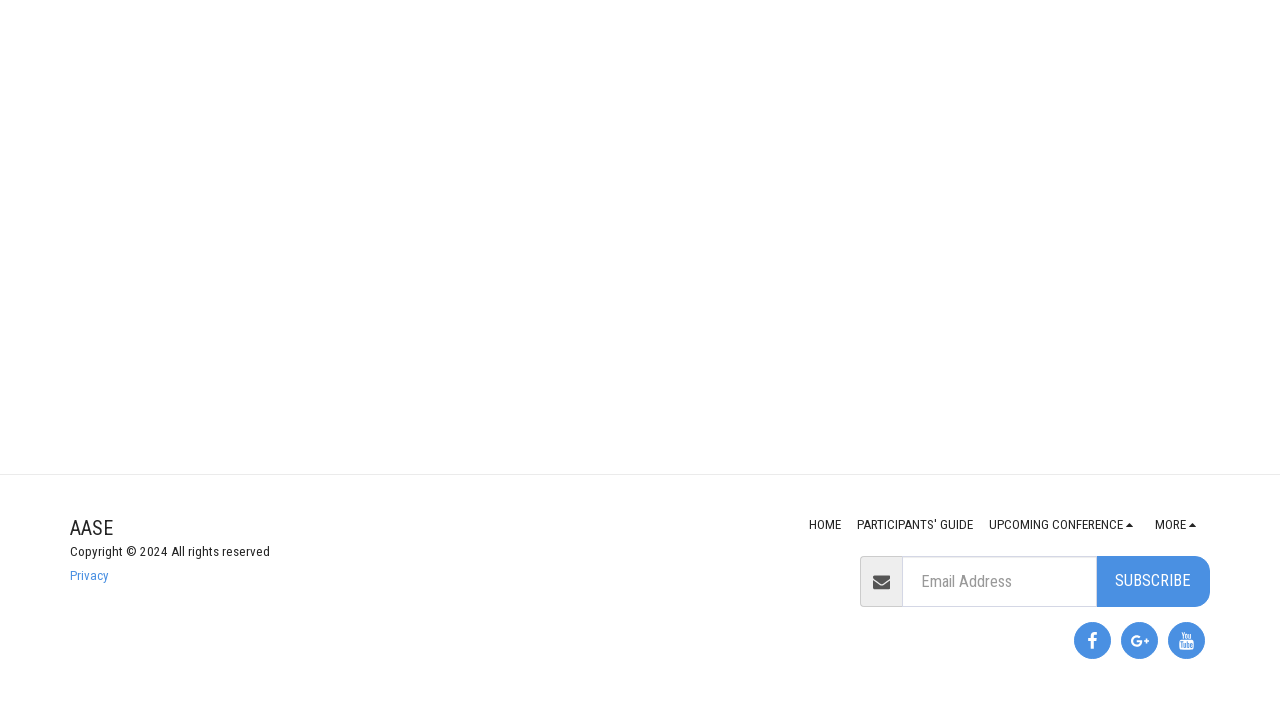Identify the bounding box for the UI element described as: "alt="fa-google-plus"". The coordinates should be four float numbers between 0 and 1, i.e., [left, top, right, bottom].

[0.876, 0.872, 0.905, 0.923]